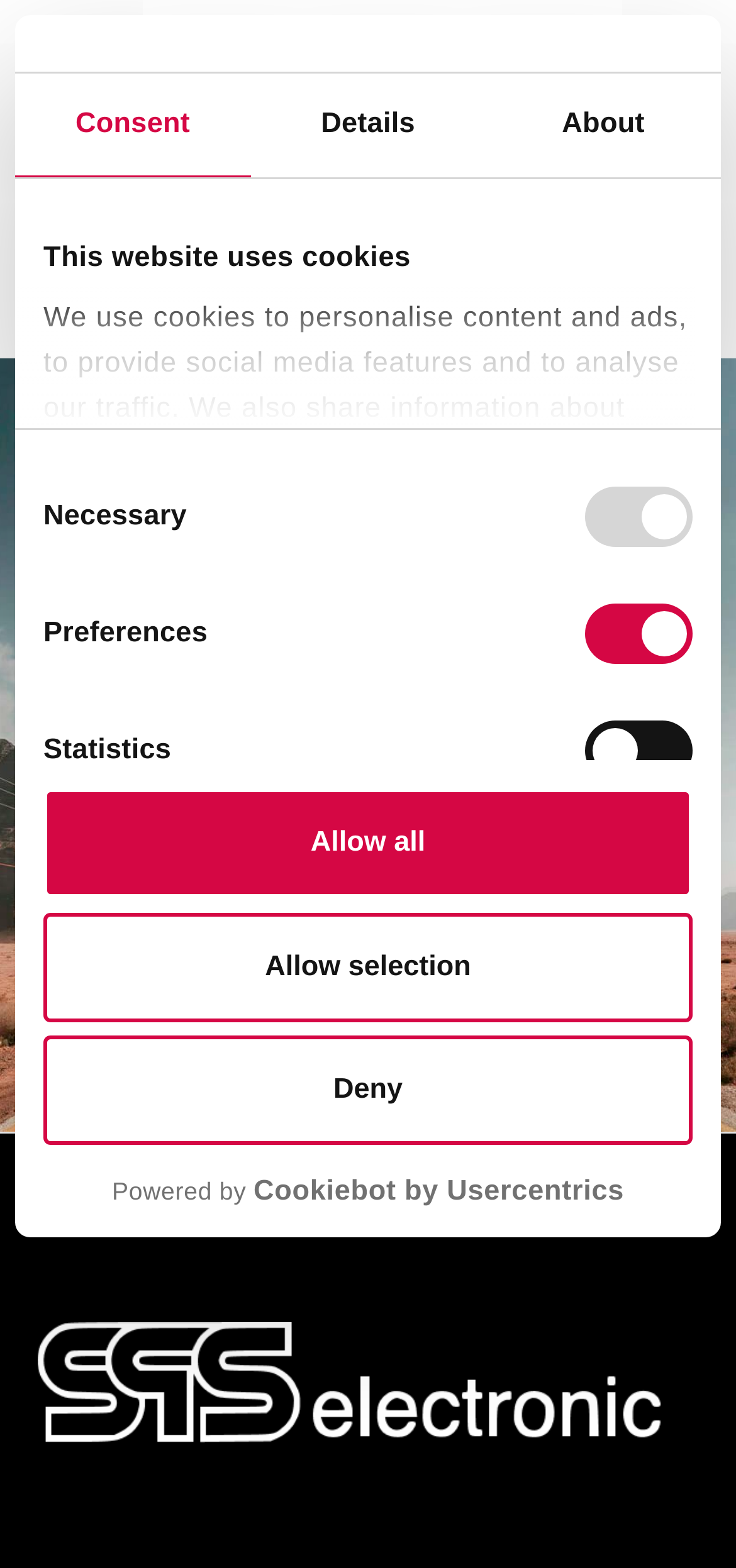Show the bounding box coordinates for the HTML element as described: "aria-label="Shopping cart" title="Shopping cart"".

[0.856, 0.149, 0.938, 0.195]